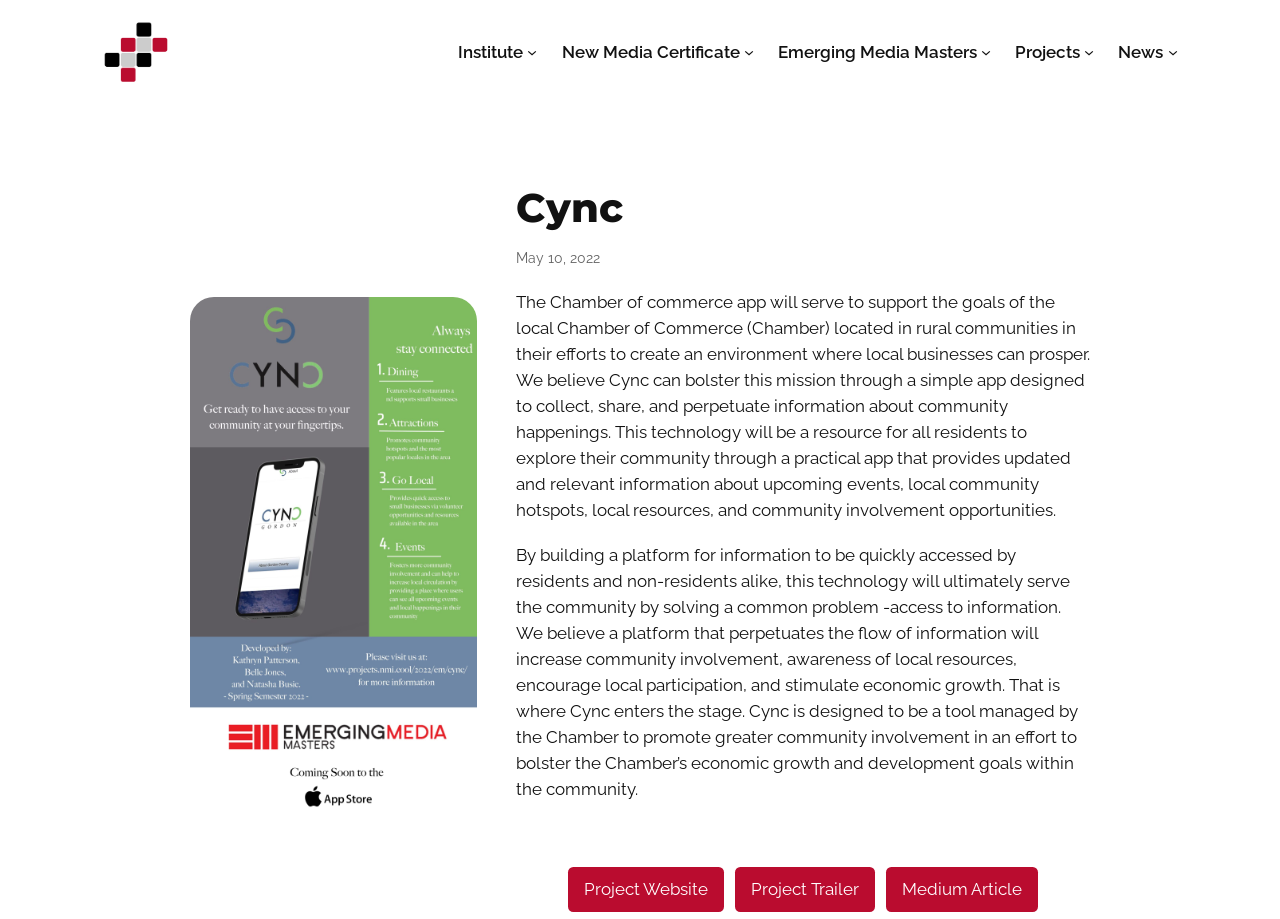What is the purpose of the Chamber of commerce app?
We need a detailed and exhaustive answer to the question. Please elaborate.

The purpose of the Chamber of commerce app can be inferred from the text description on the webpage, which states that the app will serve to support the goals of the local Chamber of Commerce in their efforts to create an environment where local businesses can prosper.